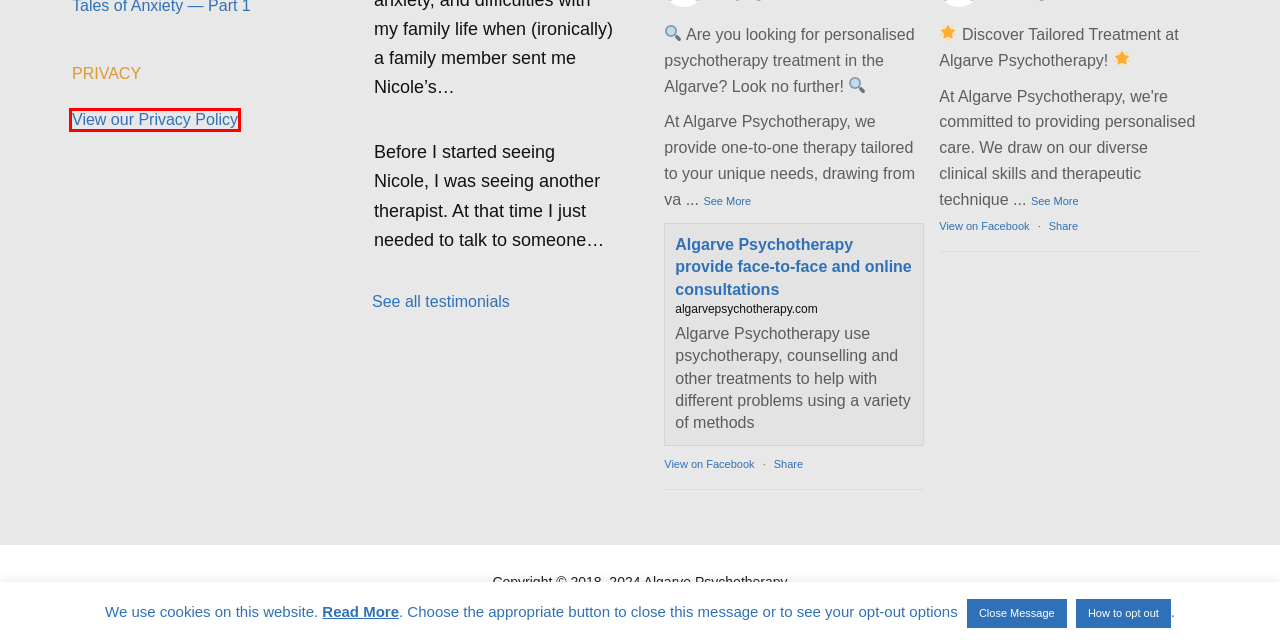With the provided screenshot showing a webpage and a red bounding box, determine which webpage description best fits the new page that appears after clicking the element inside the red box. Here are the options:
A. Privacy Policy - Algarve Psychotherapy
B. Contact Us - Algarve Psychotherapy
C. Blog - Algarve Psychotherapy
D. Anxiety during the covid-19 pandemic, part 2: negativity bias
E. Nicole Plattner of Algarve Psychotherapy gives us her background
F. Treatments that are available from Algarve Psychotherapy
G. Anxiety during the covid-19 pandemic, part 1: our anxiety in the world today
H. Testimonials for Algarve Psychotherapy from our clients

A